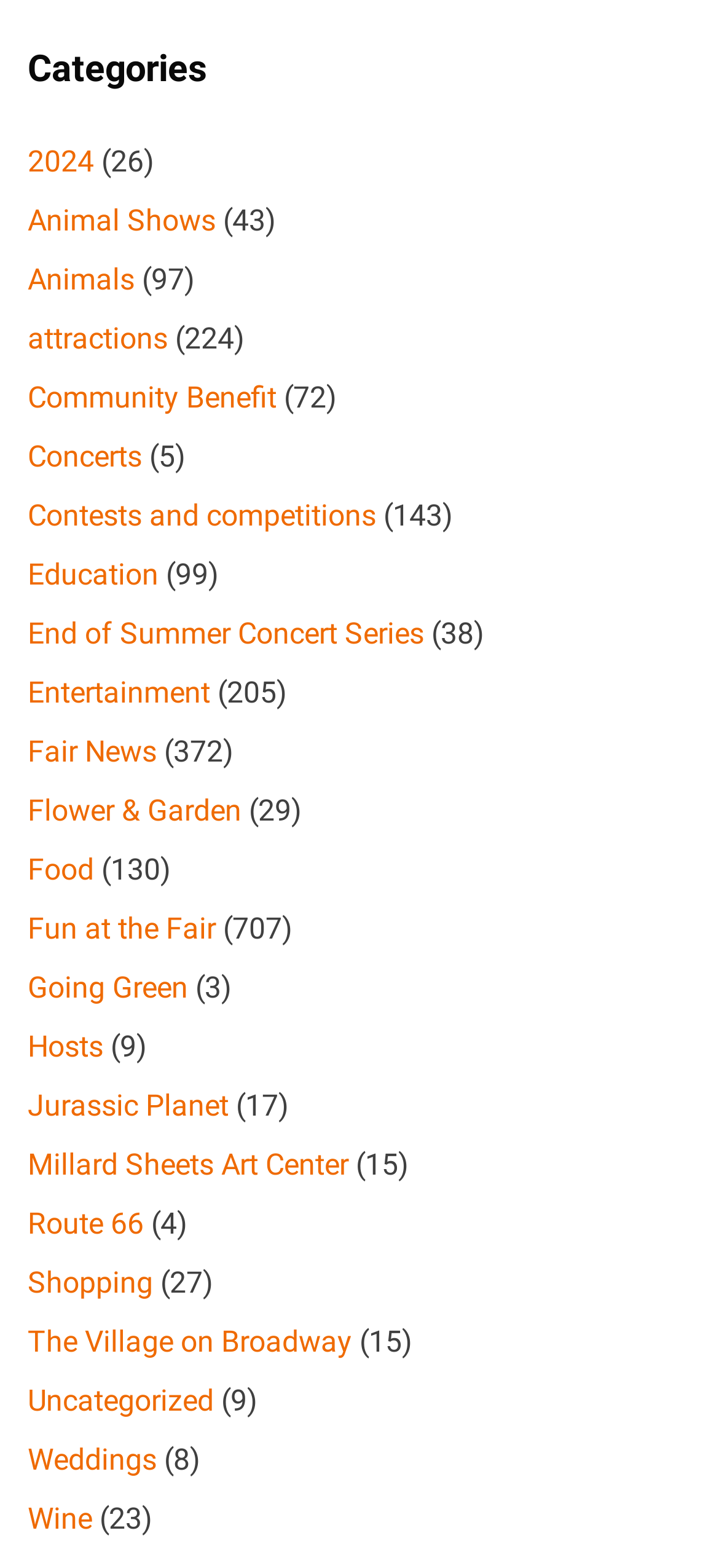Answer the question in one word or a short phrase:
How many links are there under the 'Categories' heading?

30